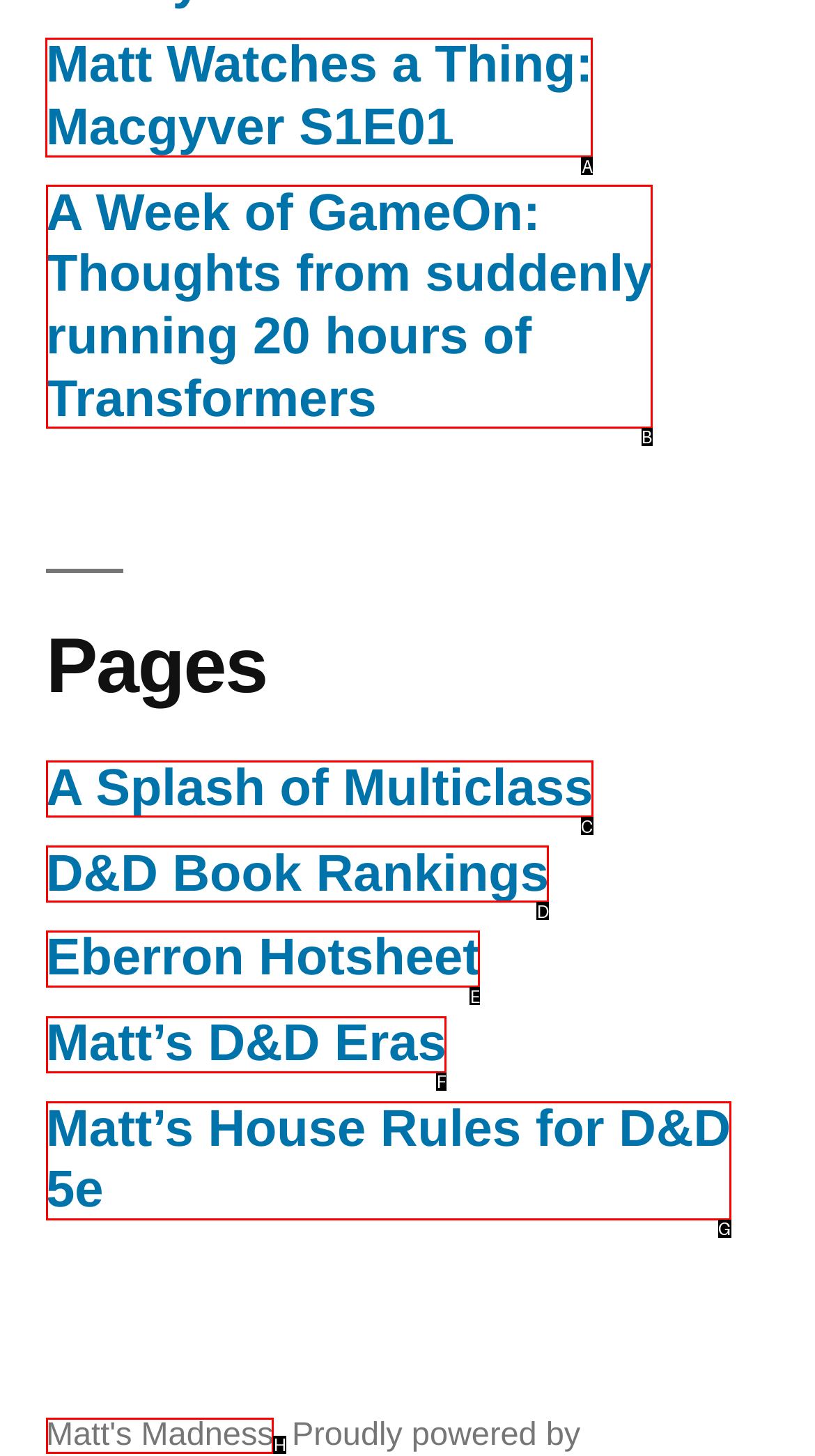Among the marked elements in the screenshot, which letter corresponds to the UI element needed for the task: visit Matt Watches a Thing: Macgyver S1E01?

A